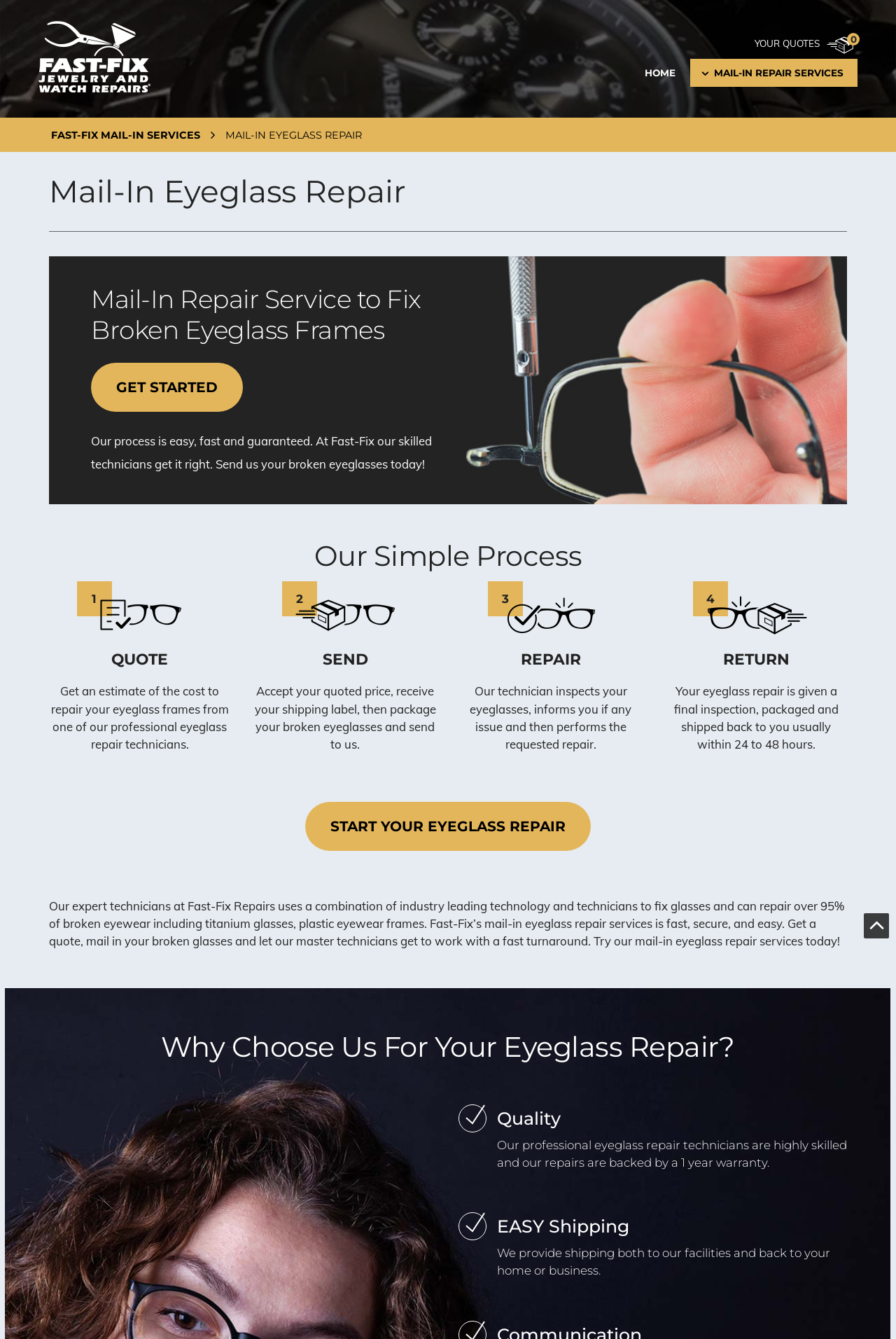Extract the top-level heading from the webpage and provide its text.

Mail-In Eyeglass Repair